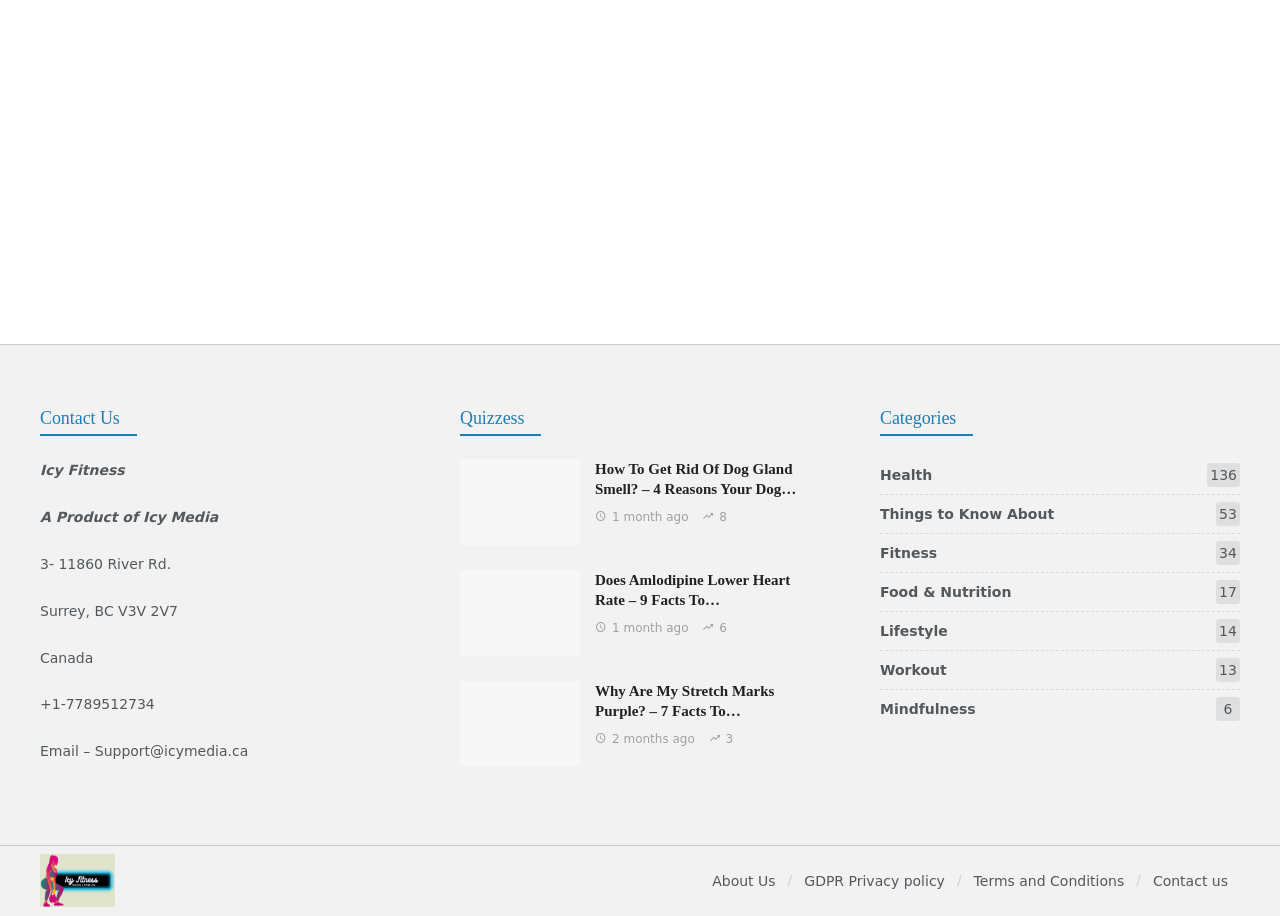What is the suggested daily routine for personal time?
Kindly answer the question with as much detail as you can.

According to the webpage, it is suggested to spend at least half an hour each day pursuing a habit that interests you, as mentioned in the static text element with the ID 838.